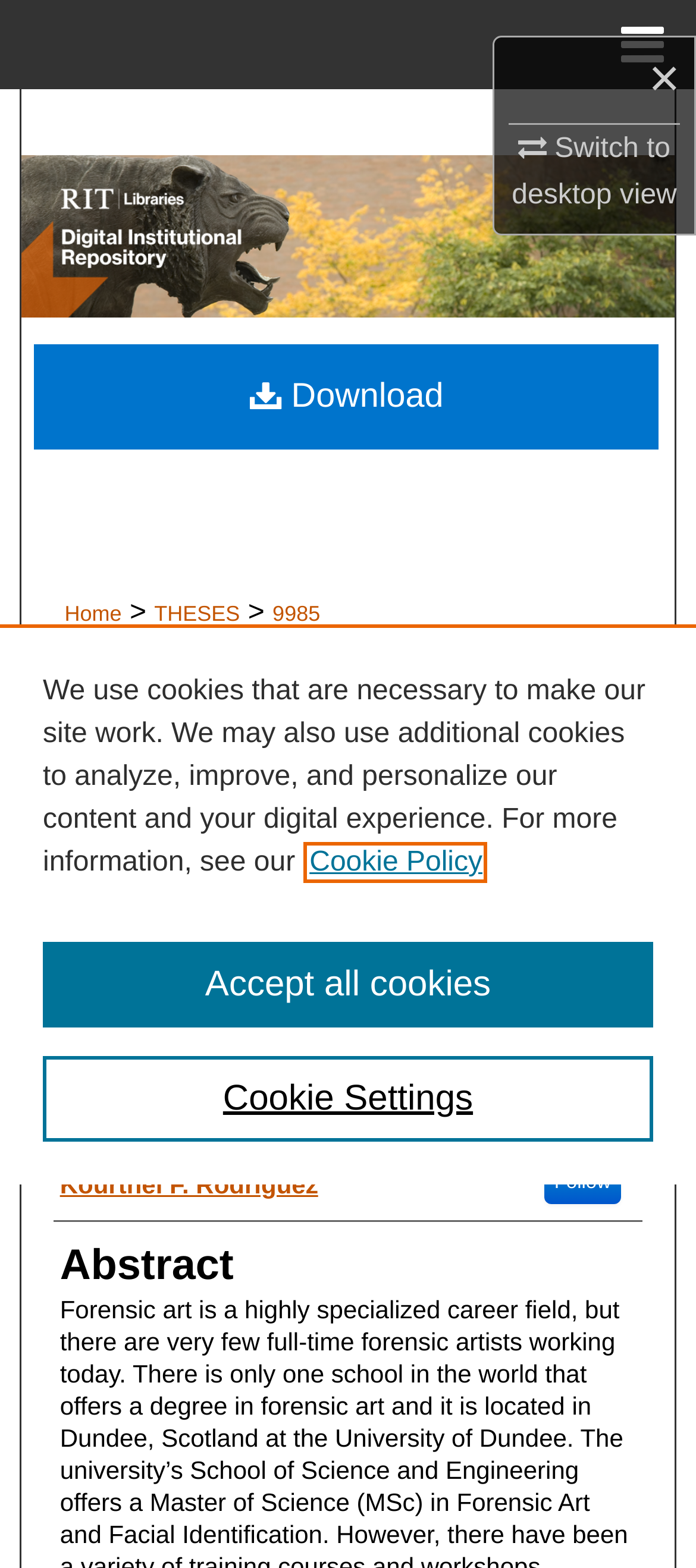Locate the bounding box coordinates of the element to click to perform the following action: 'Switch to desktop view'. The coordinates should be given as four float values between 0 and 1, in the form of [left, top, right, bottom].

[0.735, 0.081, 0.972, 0.135]